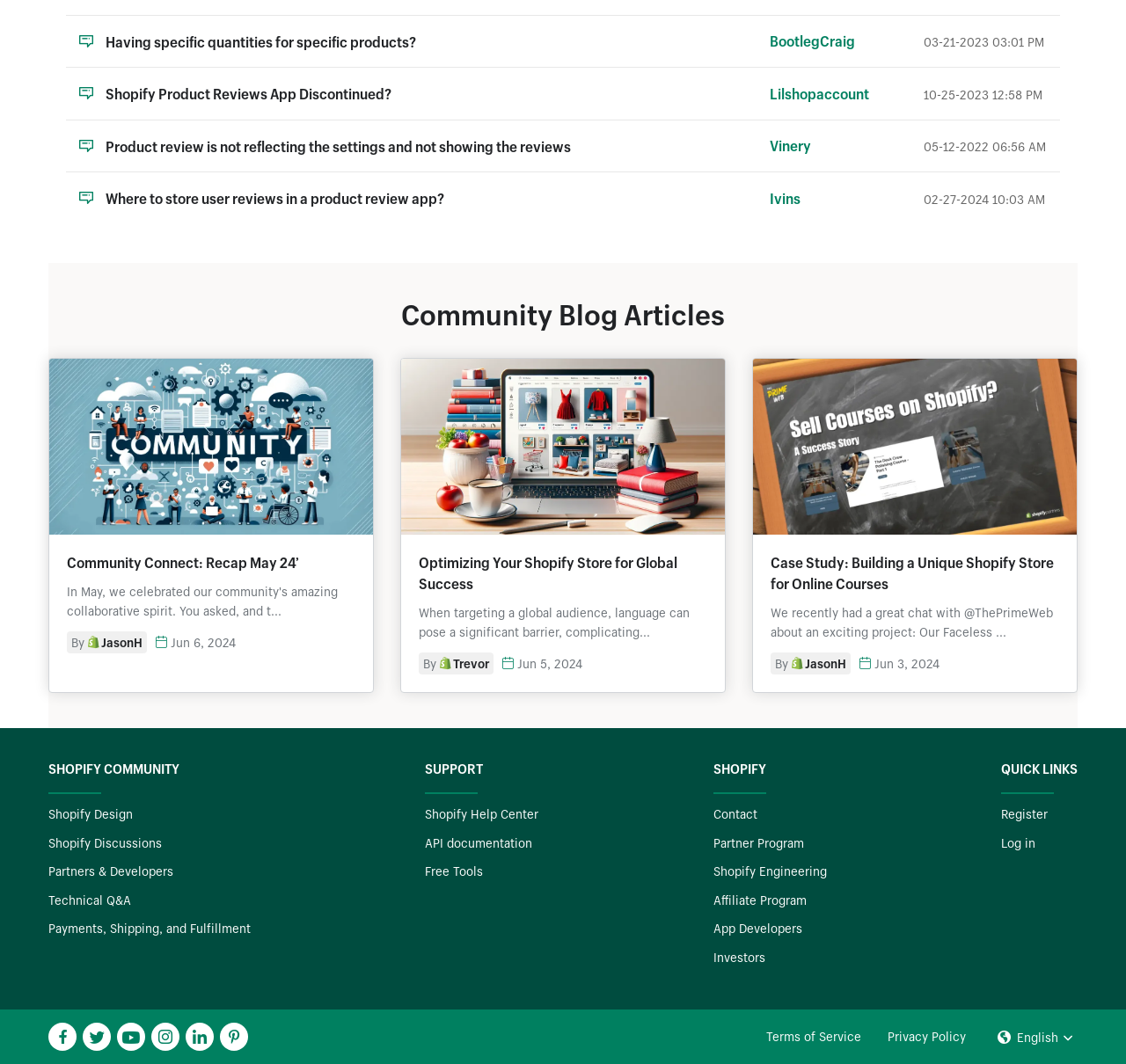Locate the bounding box coordinates of the element to click to perform the following action: 'Click on the 'Shopify Design' link'. The coordinates should be given as four float values between 0 and 1, in the form of [left, top, right, bottom].

[0.043, 0.757, 0.118, 0.773]